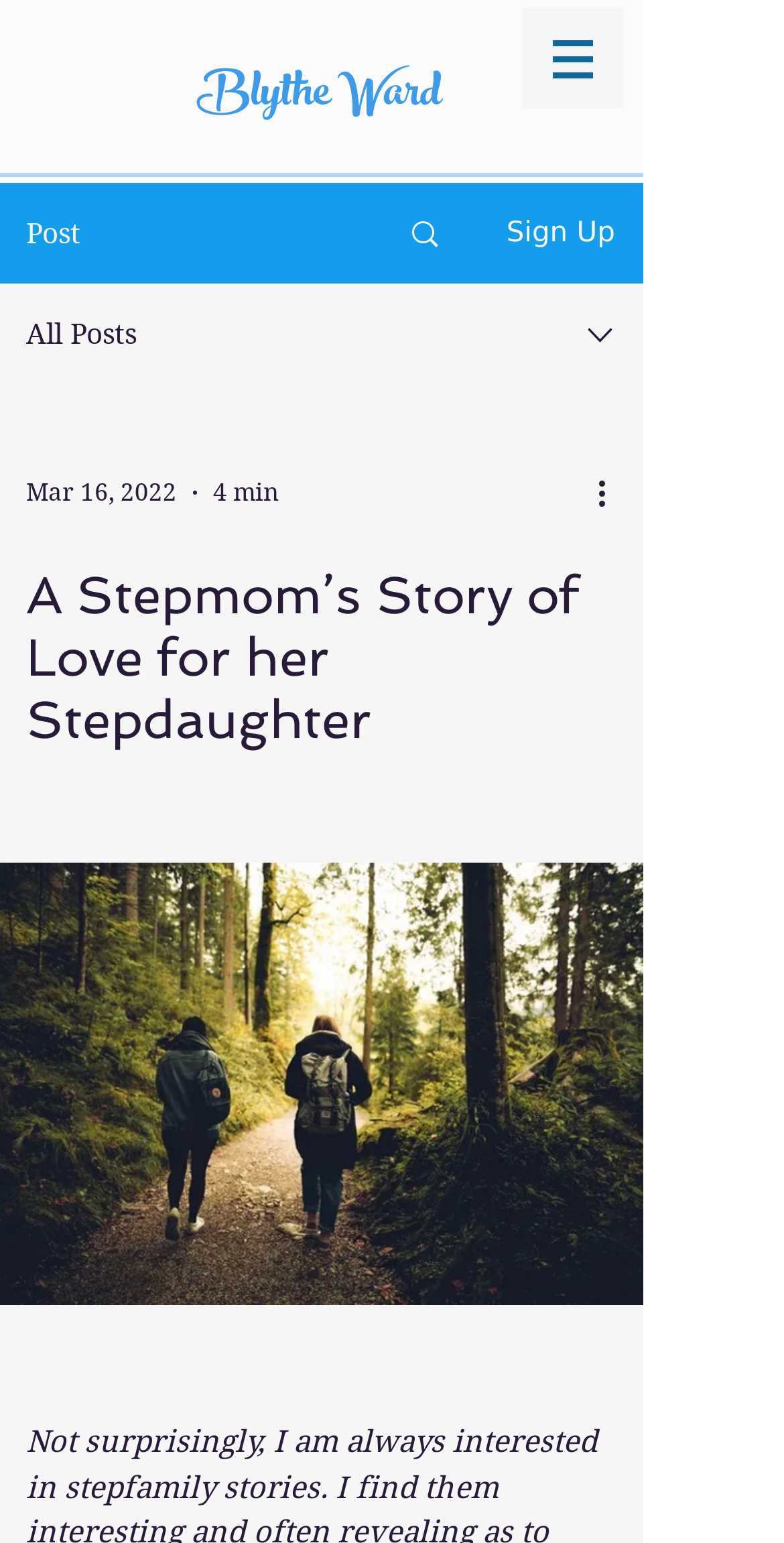Using the elements shown in the image, answer the question comprehensively: What is the topic of the post?

The topic of the post is inferred from the heading element with the text 'A Stepmom’s Story of Love for her Stepdaughter', which suggests that the post is about a stepmom's story.